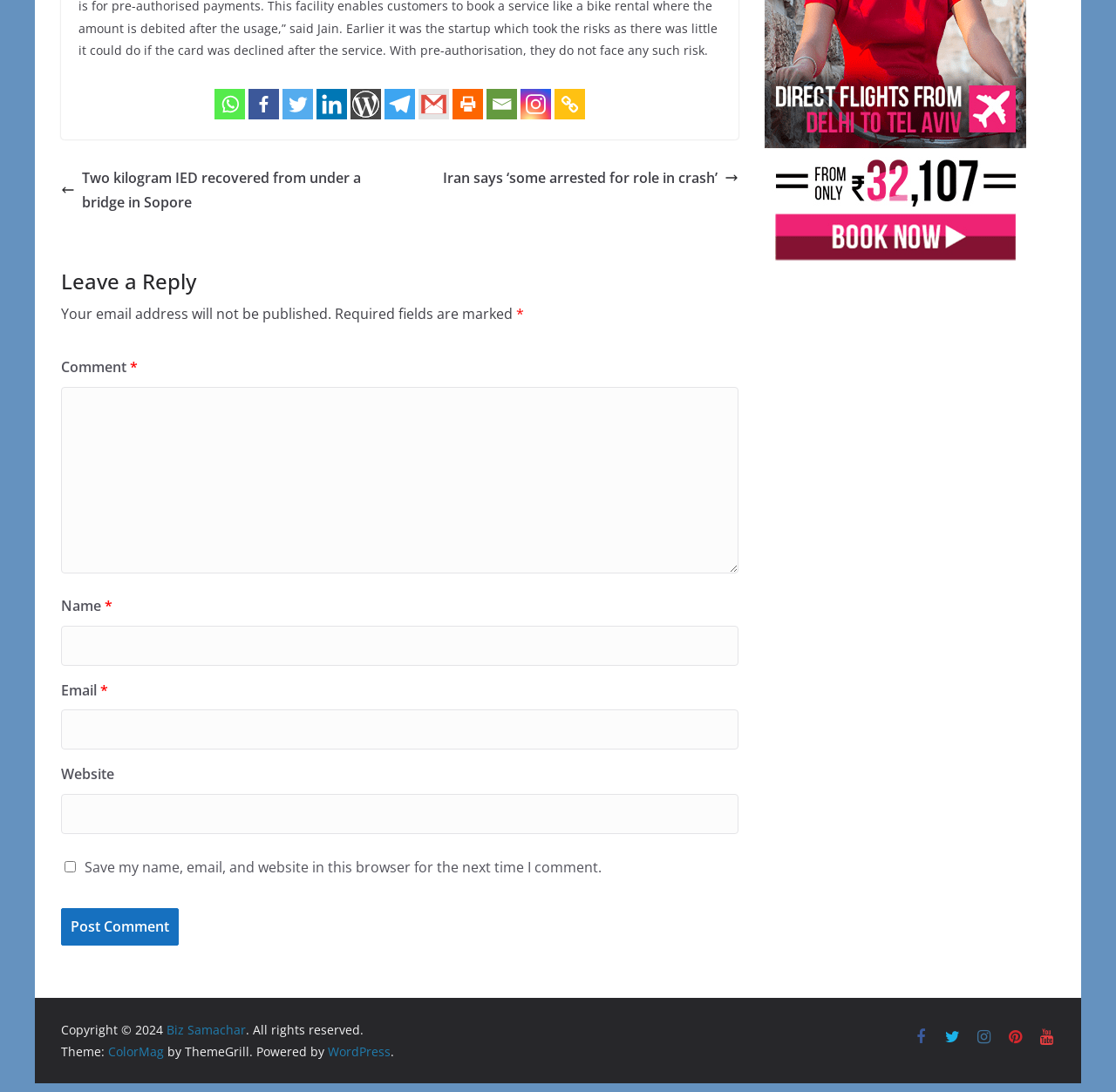Using the provided description aria-label="Email" title="Email", find the bounding box coordinates for the UI element. Provide the coordinates in (top-left x, top-left y, bottom-right x, bottom-right y) format, ensuring all values are between 0 and 1.

[0.436, 0.081, 0.463, 0.109]